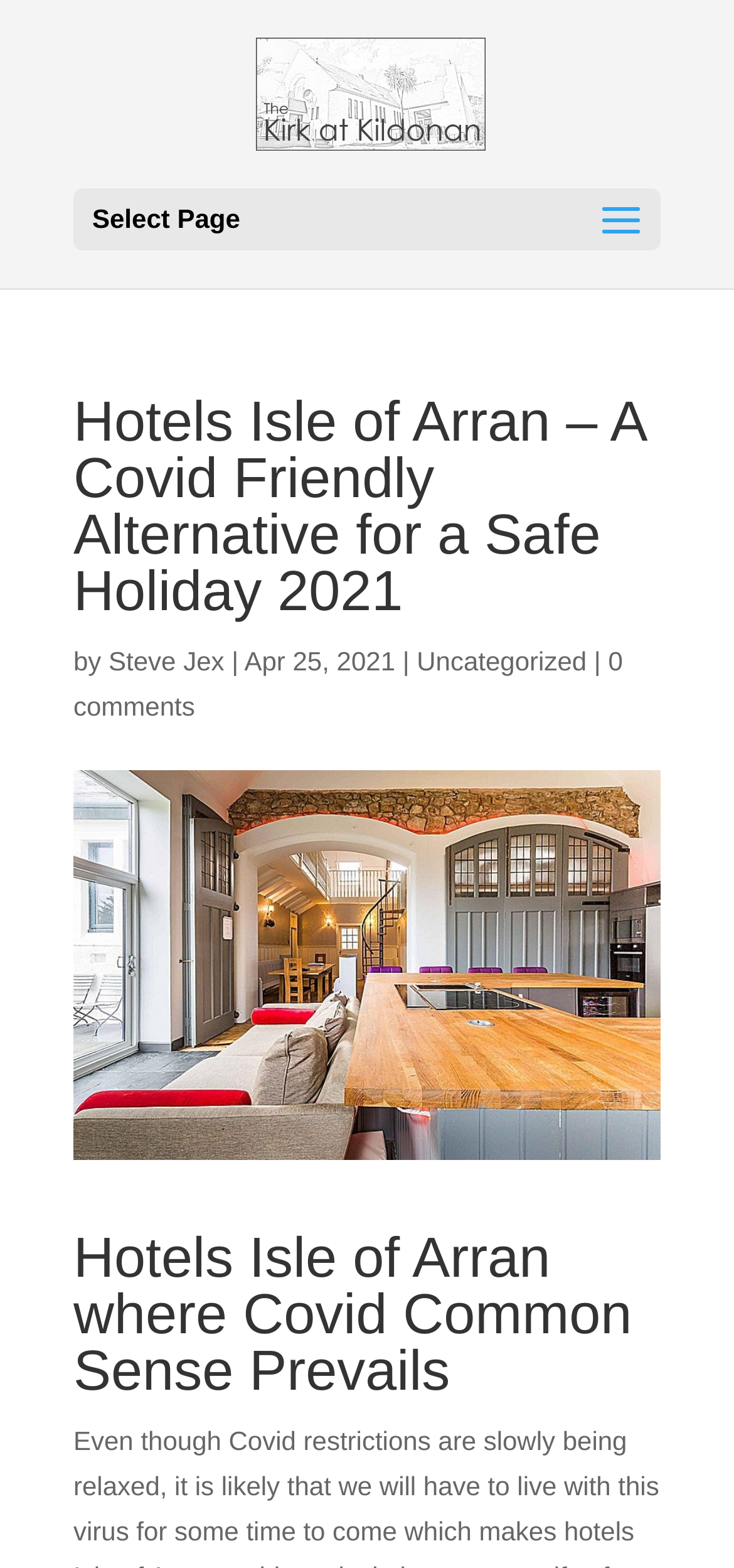Using the format (top-left x, top-left y, bottom-right x, bottom-right y), provide the bounding box coordinates for the described UI element. All values should be floating point numbers between 0 and 1: Steve Jex

[0.148, 0.412, 0.306, 0.431]